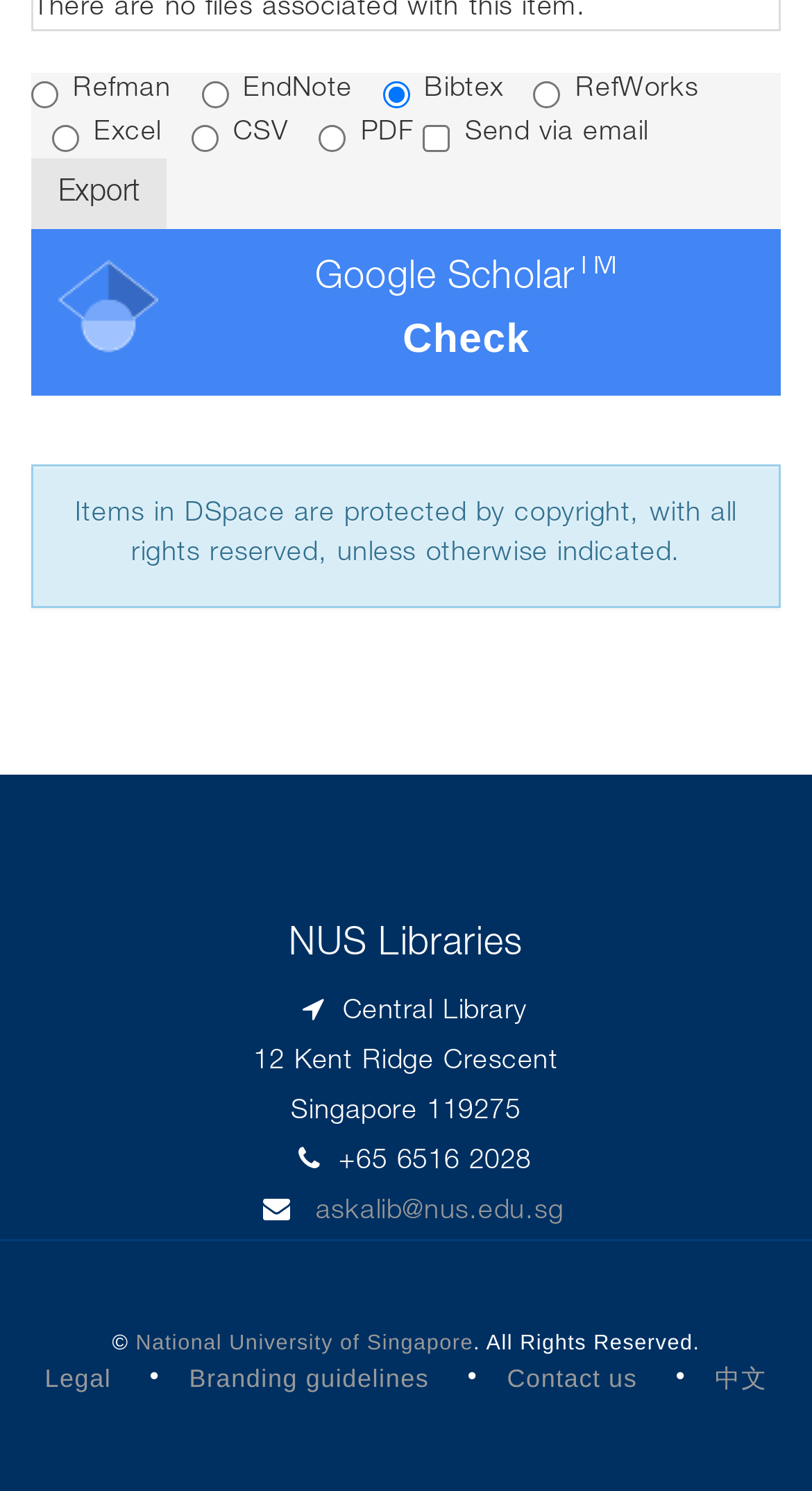Determine the bounding box coordinates of the UI element described below. Use the format (top-left x, top-left y, bottom-right x, bottom-right y) with floating point numbers between 0 and 1: Branding guidelines

[0.233, 0.913, 0.529, 0.937]